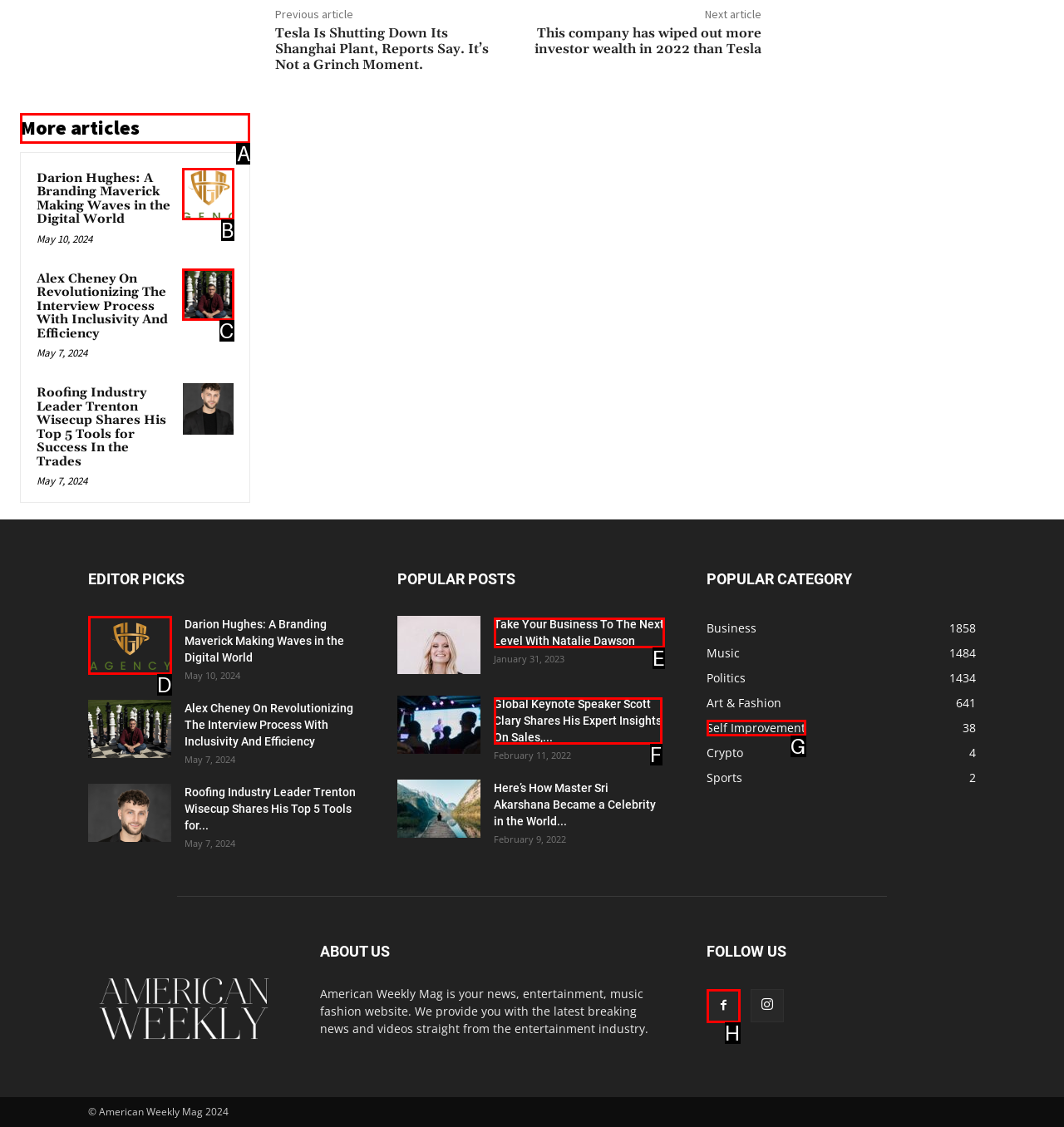Tell me which letter I should select to achieve the following goal: Read about The Importance Of Shipment Tracking
Answer with the corresponding letter from the provided options directly.

None